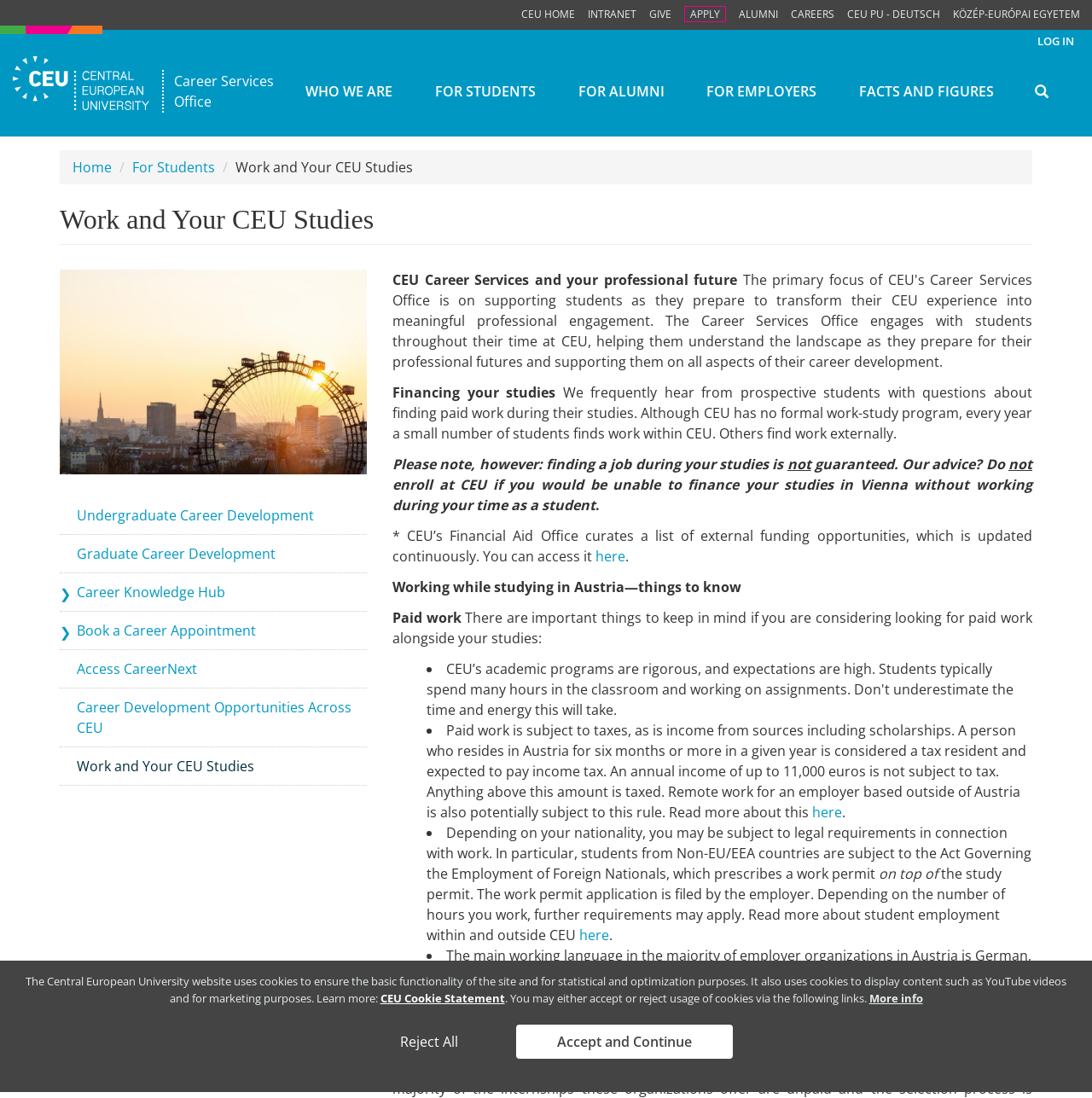Kindly determine the bounding box coordinates for the area that needs to be clicked to execute this instruction: "Go to CEU Home".

[0.477, 0.007, 0.526, 0.02]